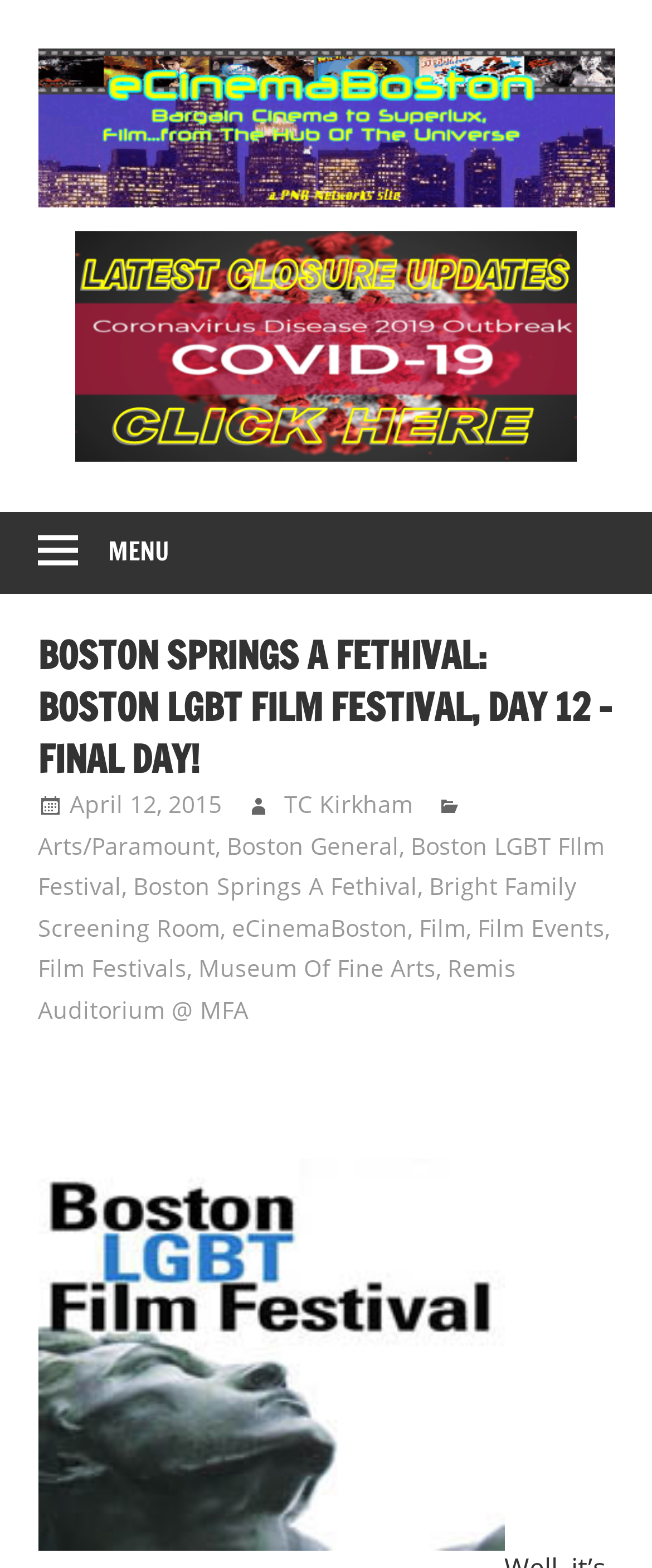Answer succinctly with a single word or phrase:
What is the name of the author?

TC Kirkham